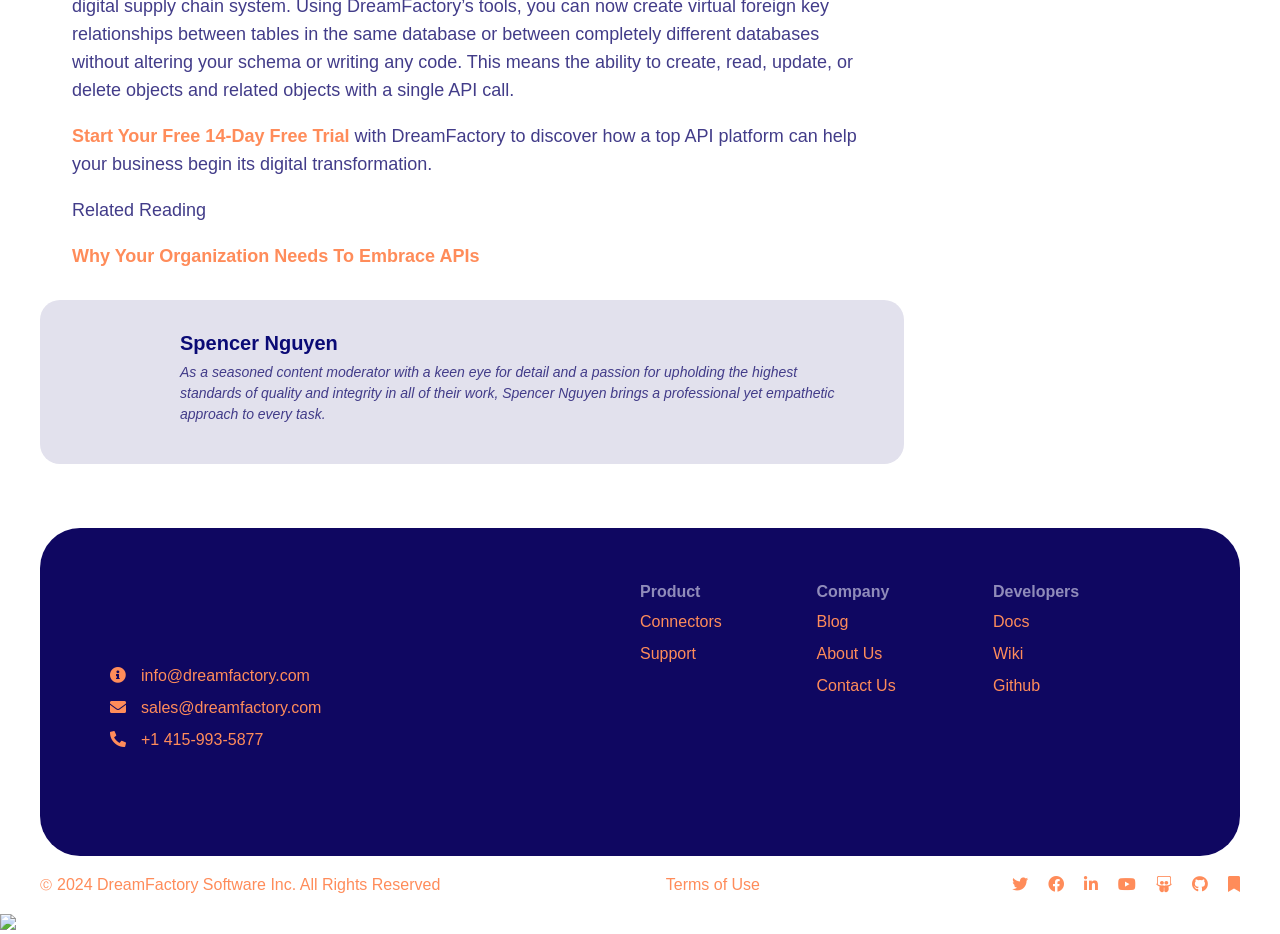Can you determine the bounding box coordinates of the area that needs to be clicked to fulfill the following instruction: "Learn more about the company"?

[0.638, 0.624, 0.695, 0.643]